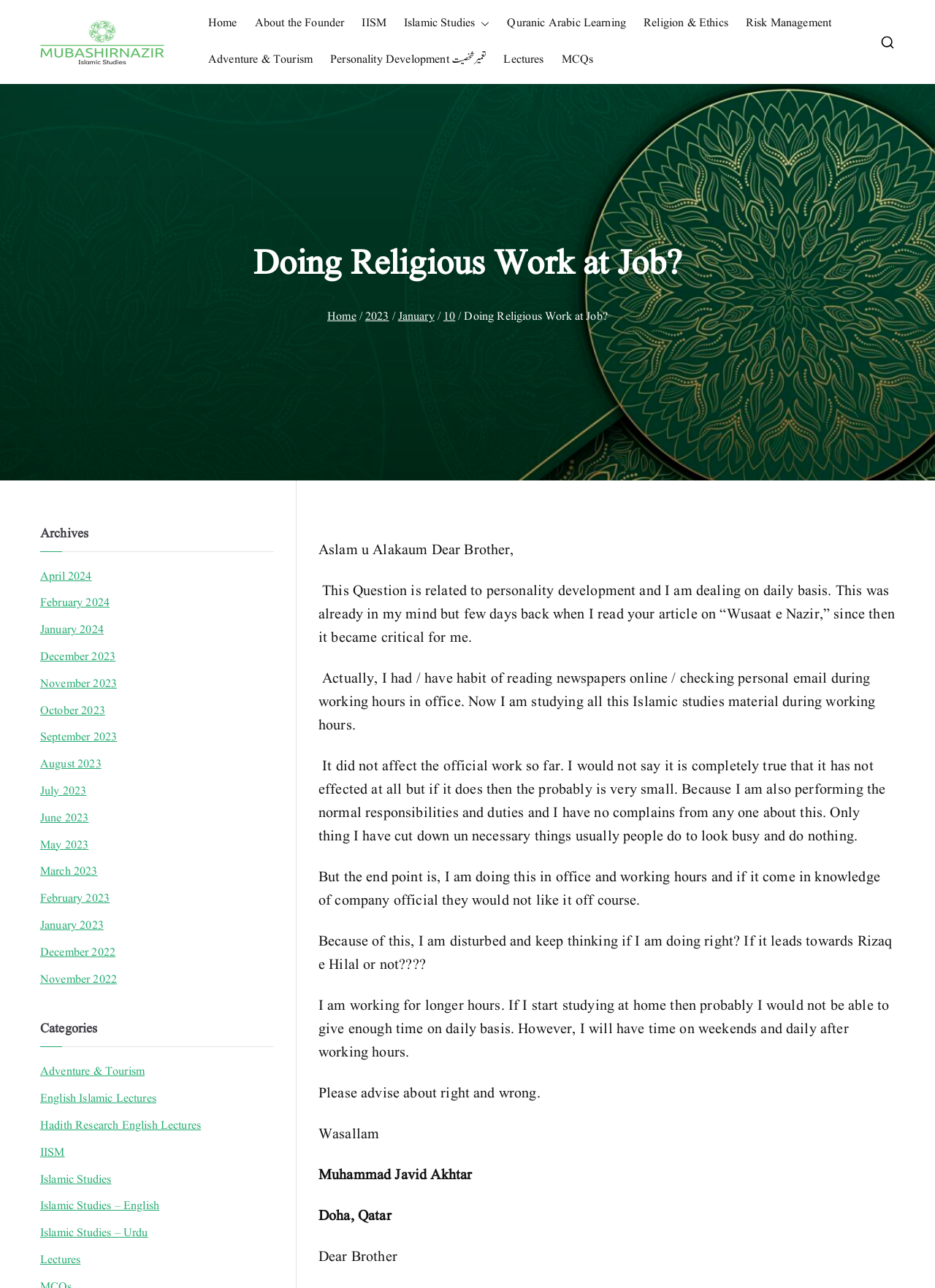Please answer the following question using a single word or phrase: What is the name of the person who wrote the letter?

Muhammad Javid Akhtar